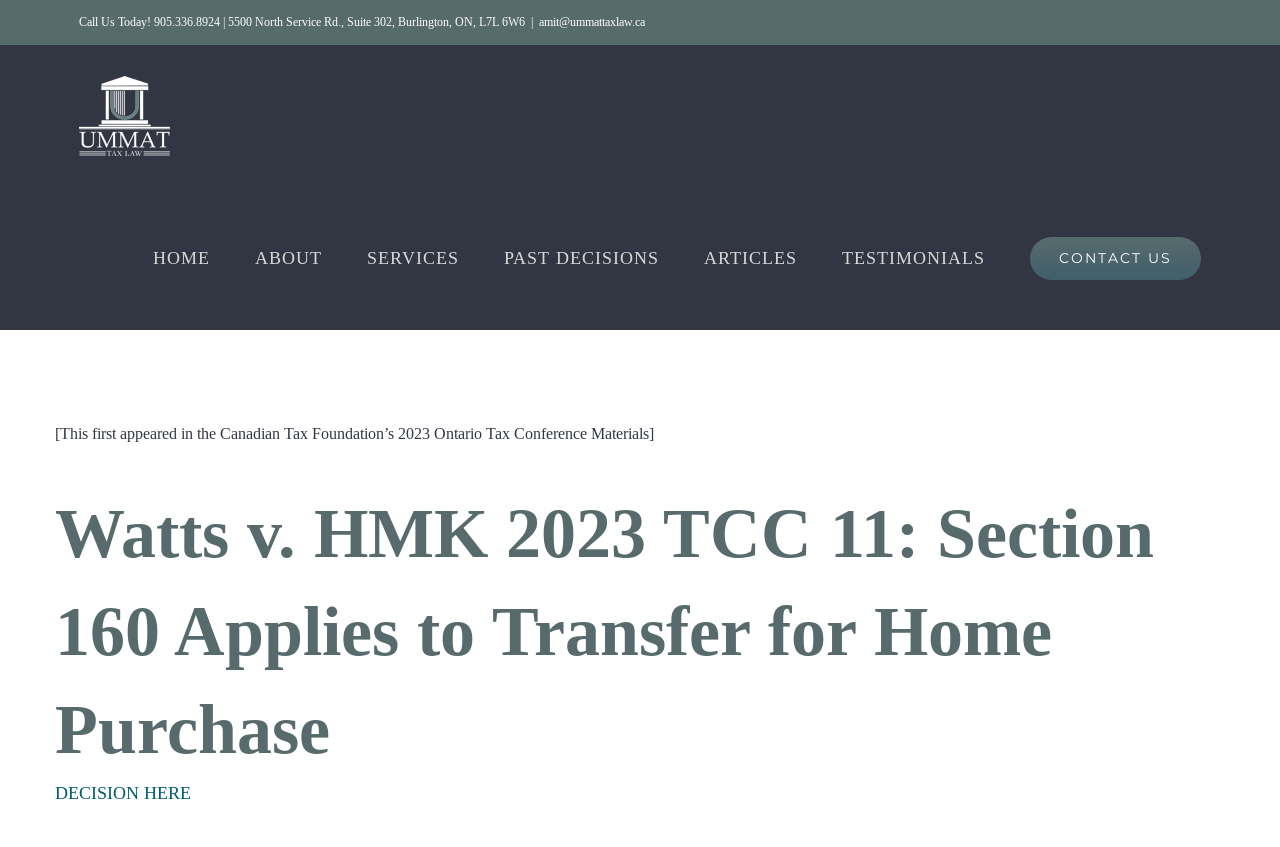Can you pinpoint the bounding box coordinates for the clickable element required for this instruction: "Email the tax law office"? The coordinates should be four float numbers between 0 and 1, i.e., [left, top, right, bottom].

[0.421, 0.017, 0.504, 0.034]